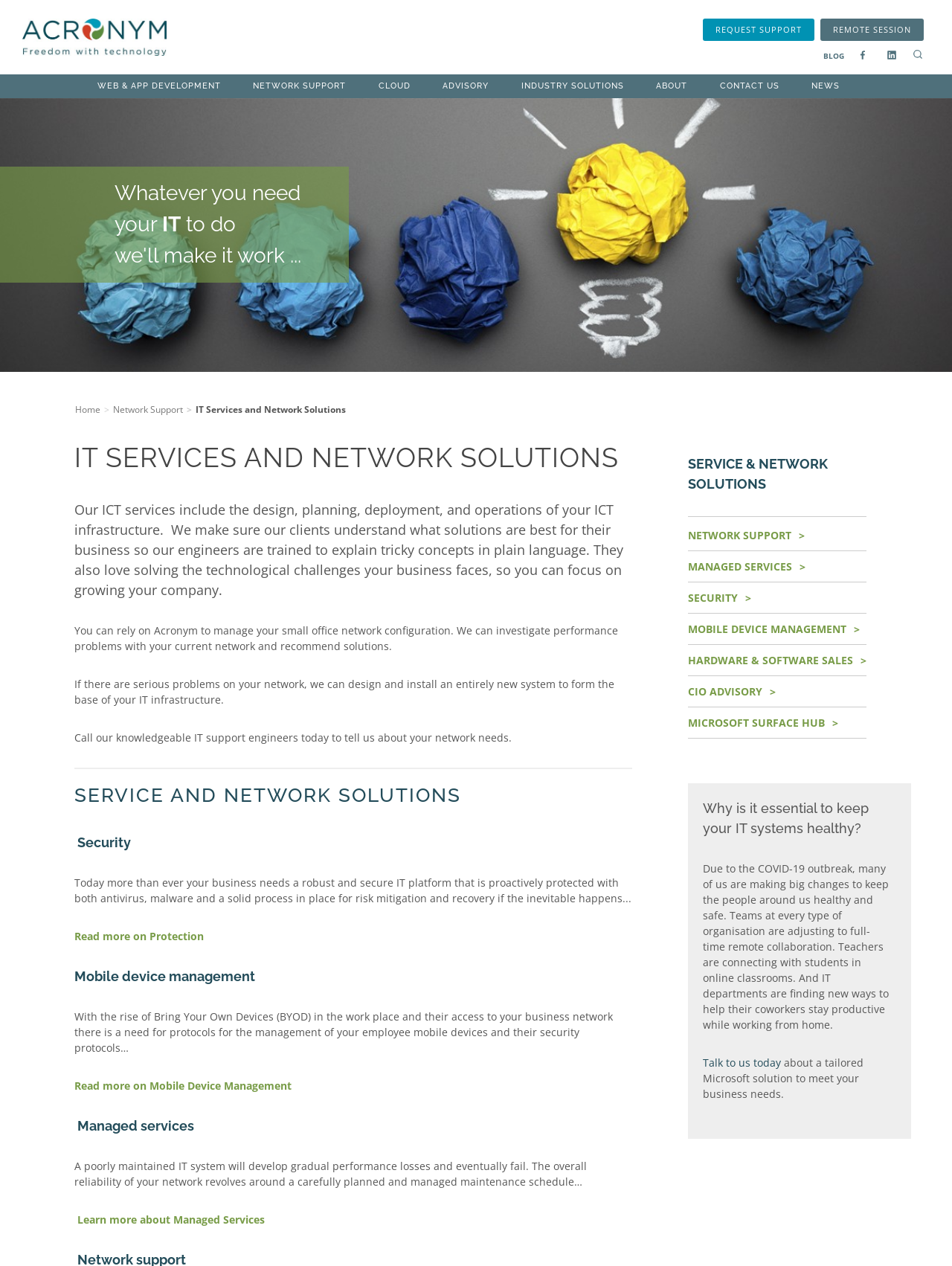Can you specify the bounding box coordinates for the region that should be clicked to fulfill this instruction: "Read about Prisoner of War".

None